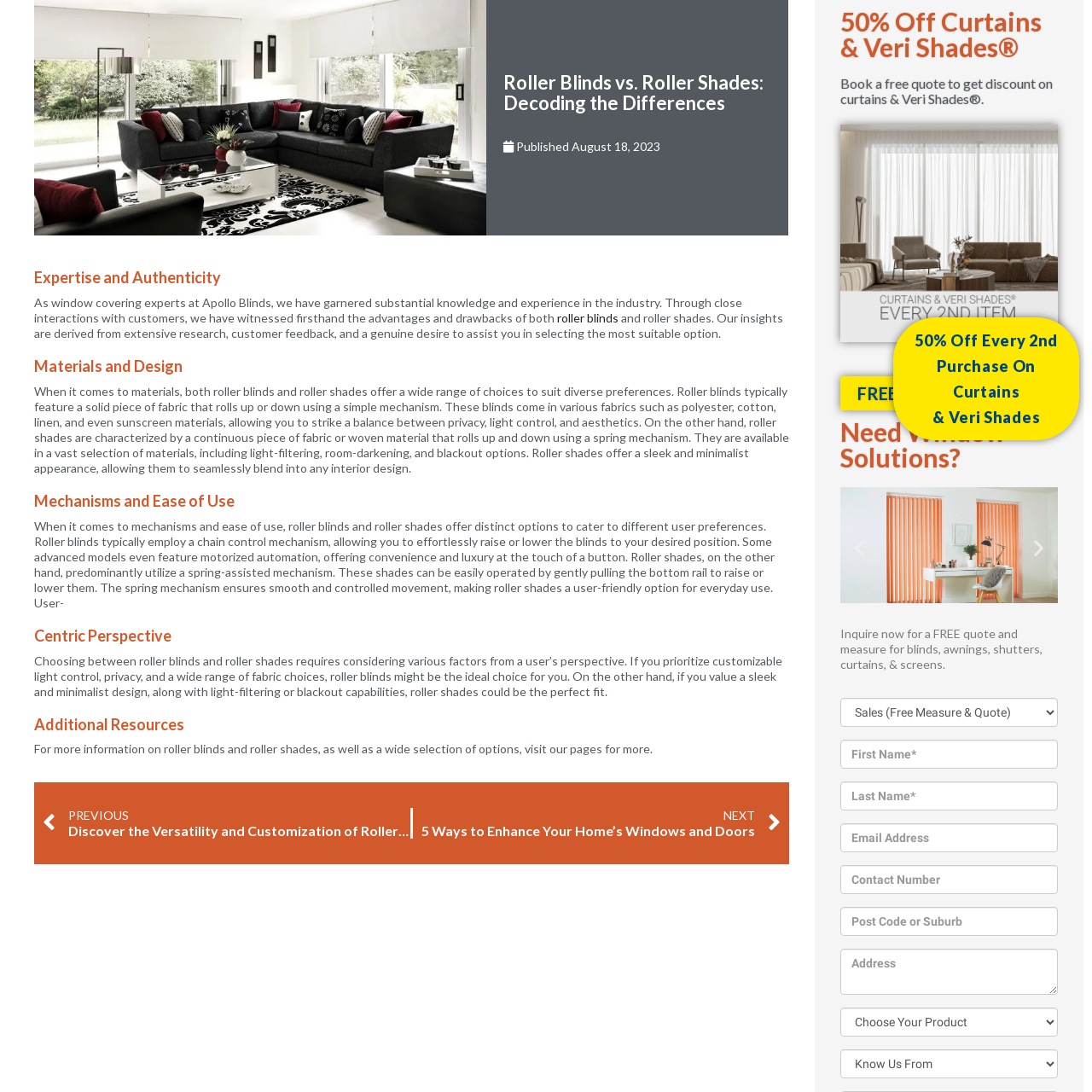Give a comprehensive description of the picture highlighted by the red border.

The image features a sleek, visually striking graphic representing the theme of window coverings, specifically blinds. It is likely associated with a promotional campaign on the website, highlighting their offerings and services related to window solutions. This visual element complements the surrounding content focused on the advantages of roller blinds and roller shades, emphasizing ease of use, customization, and material choices. The context strongly suggests that this image supports a call to action for customers to inquire about discounts and free quotes for window coverings, including curtains and shades.